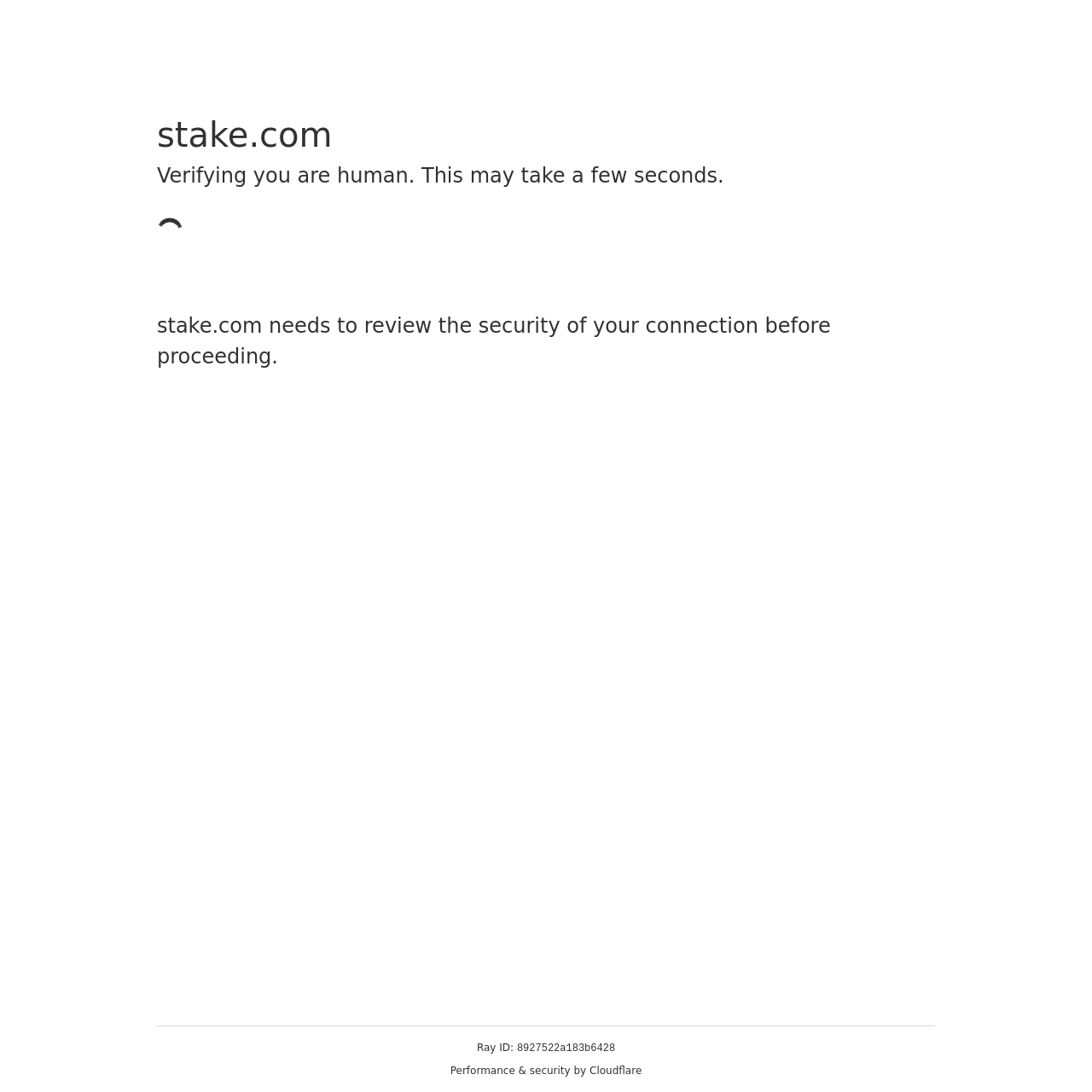What is the website verifying?
Answer with a single word or phrase by referring to the visual content.

human